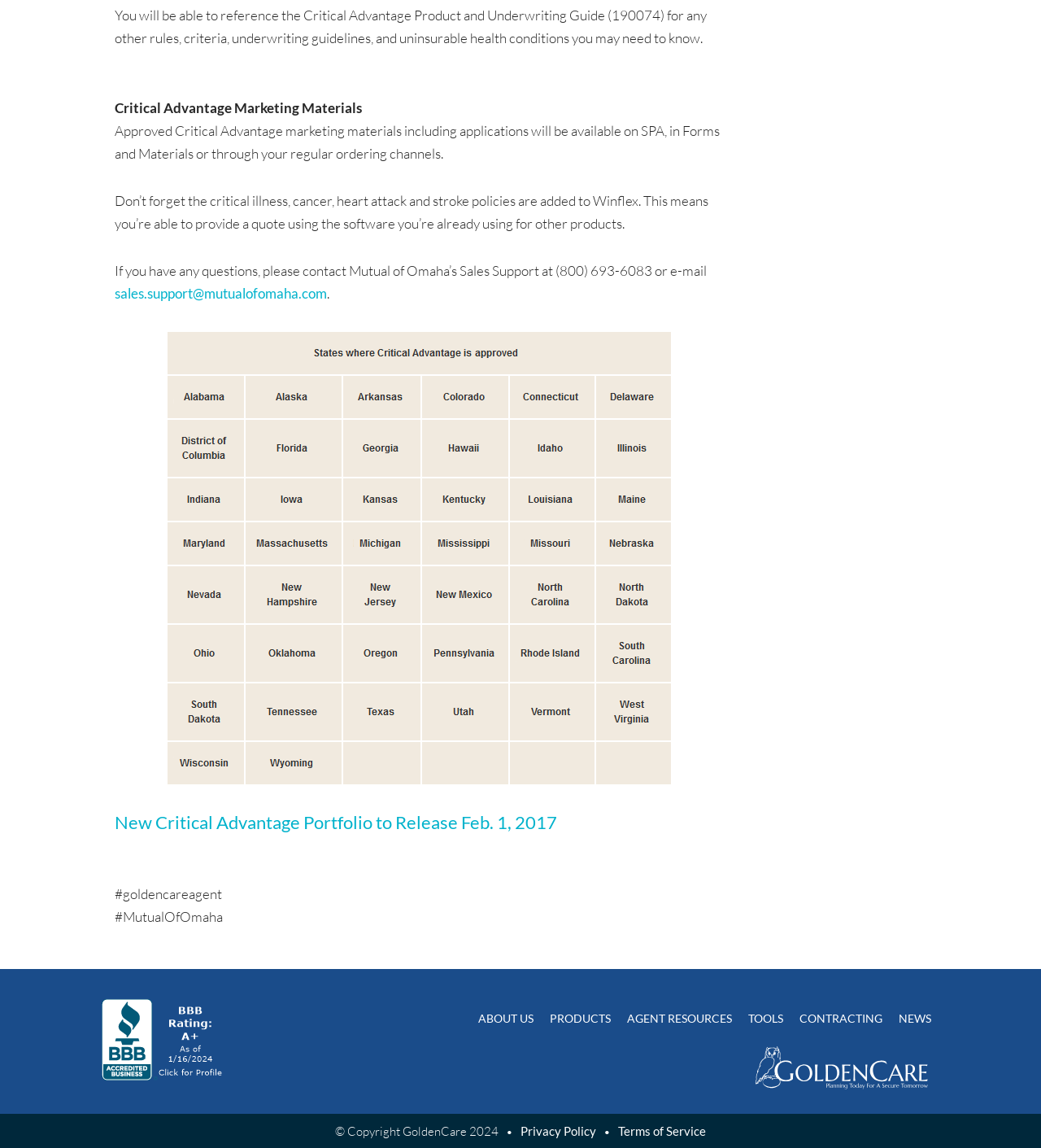Determine the bounding box coordinates of the clickable element necessary to fulfill the instruction: "Click on 'New Critical Advantage Portfolio to Release Feb. 1, 2017'". Provide the coordinates as four float numbers within the 0 to 1 range, i.e., [left, top, right, bottom].

[0.11, 0.707, 0.535, 0.726]